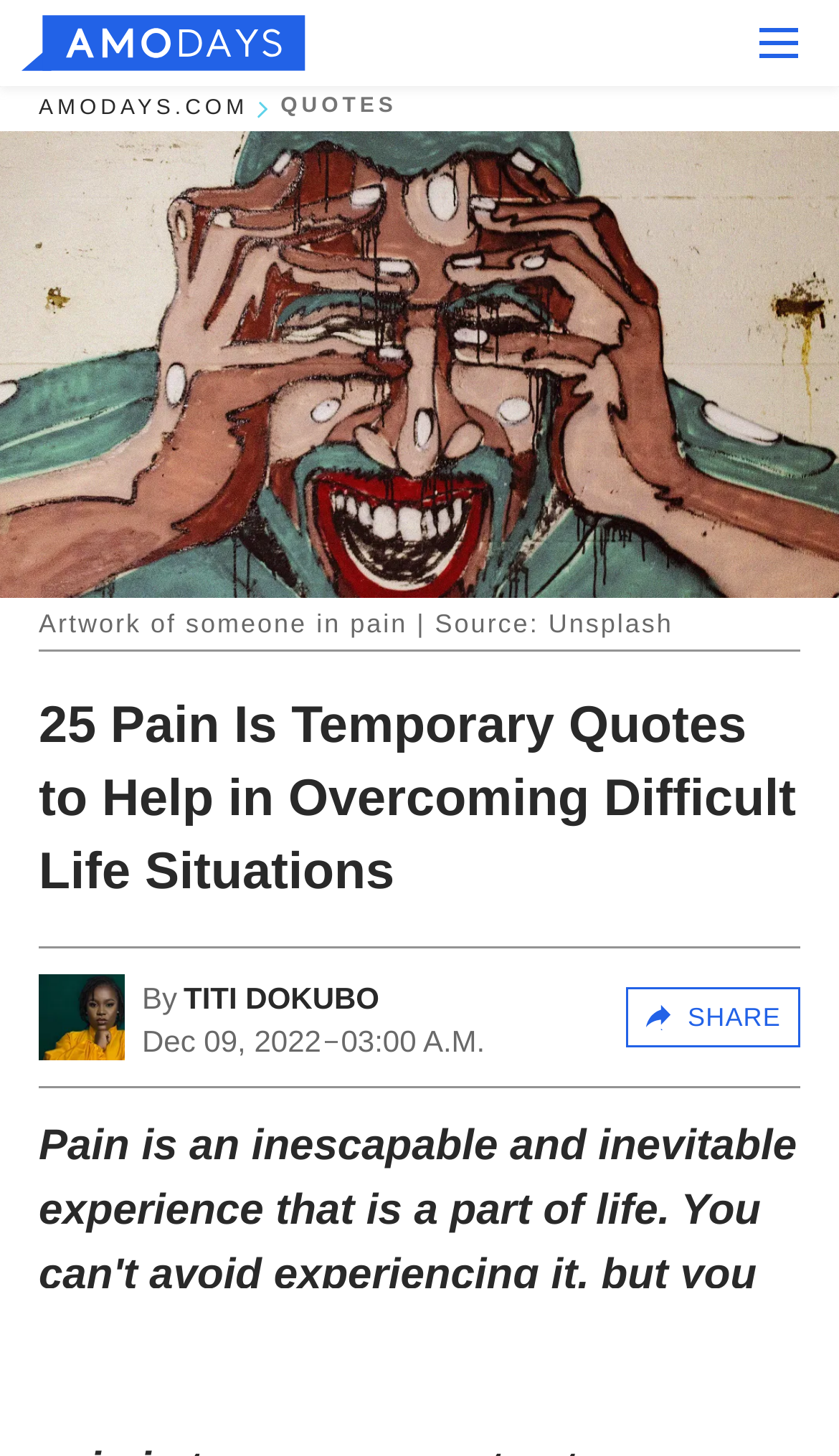What is the primary heading on this webpage?

25 Pain Is Temporary Quotes to Help in Overcoming Difficult Life Situations